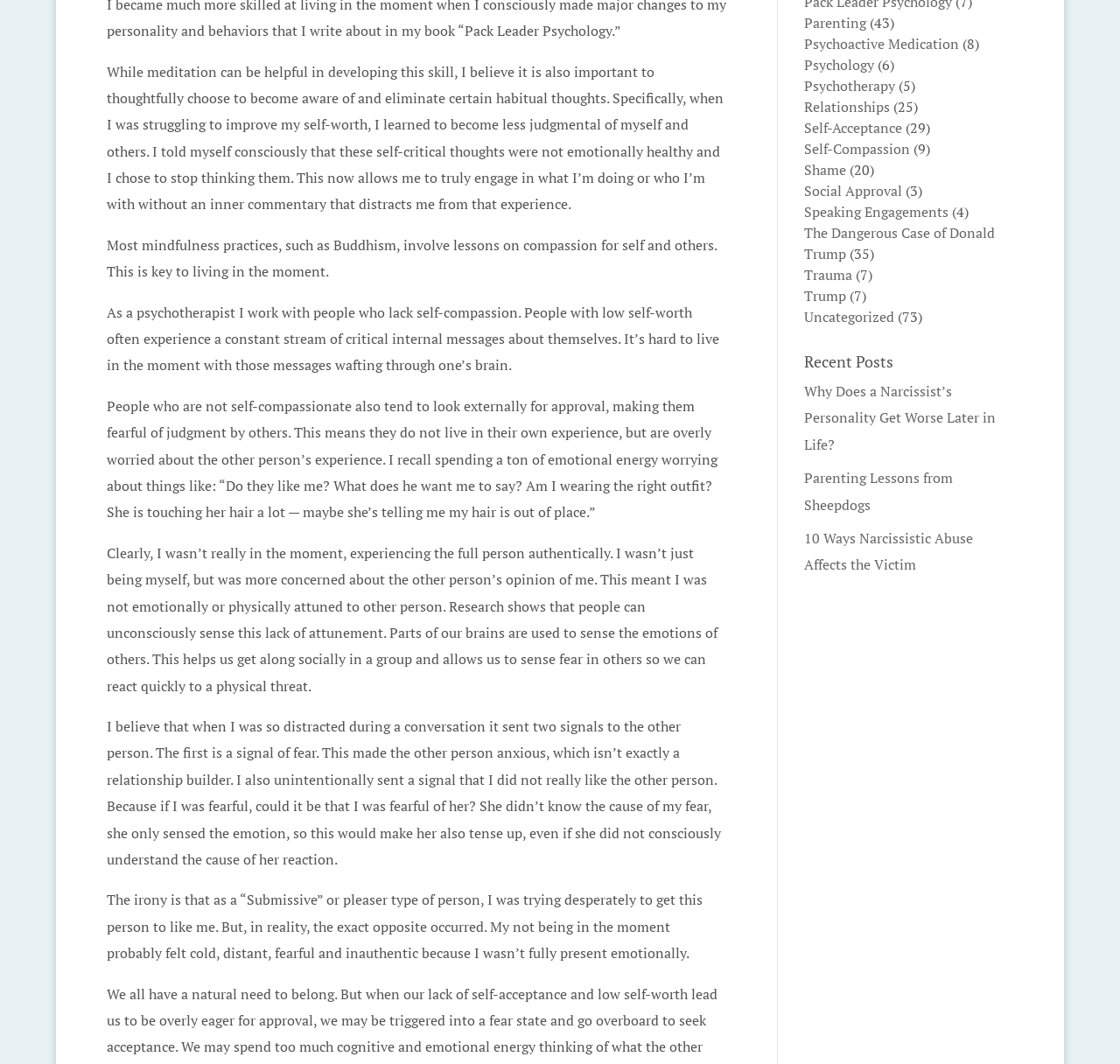Identify the bounding box for the described UI element: "Parenting Lessons from Sheepdogs".

[0.718, 0.44, 0.851, 0.483]